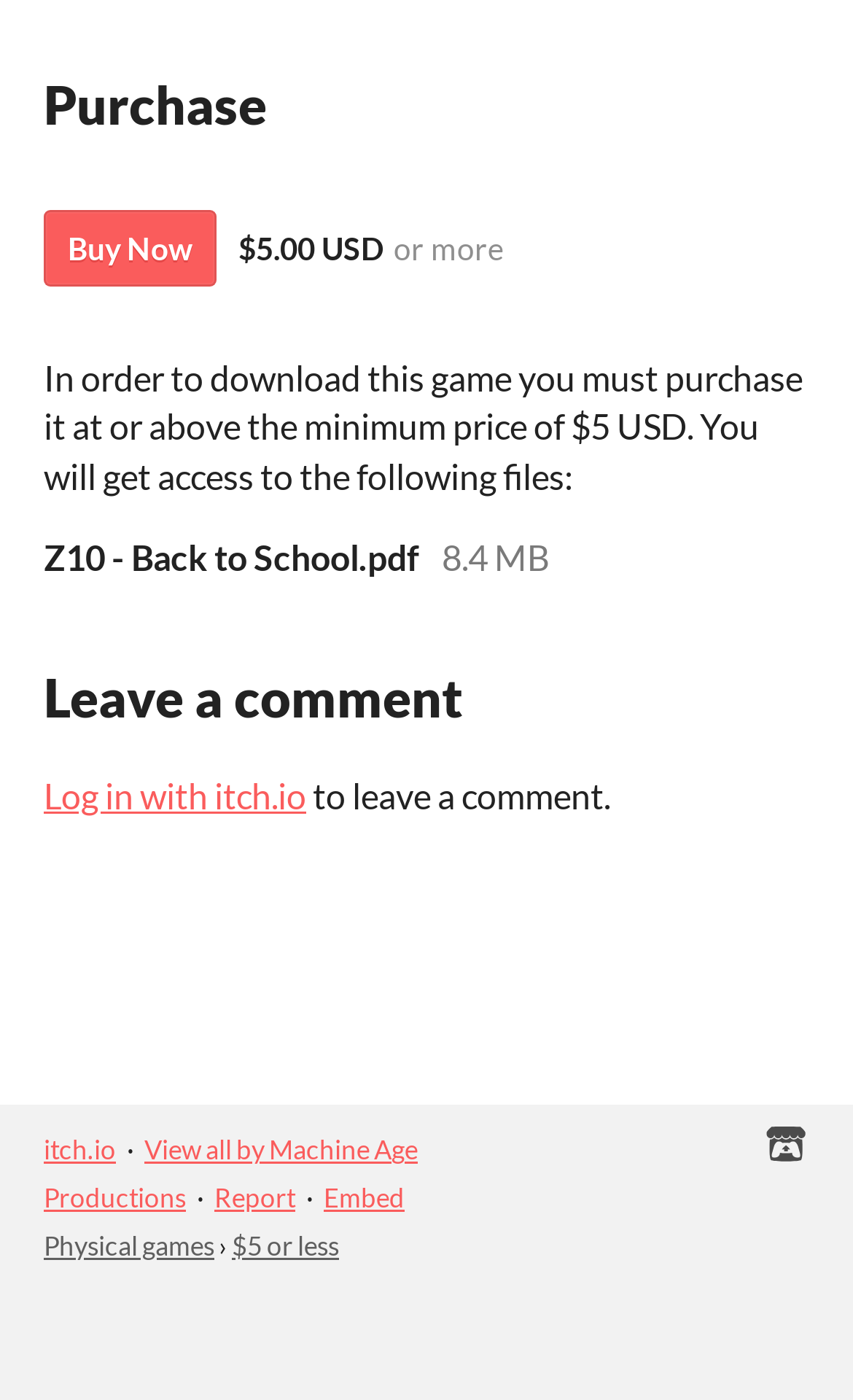Specify the bounding box coordinates of the element's region that should be clicked to achieve the following instruction: "Browse physical games". The bounding box coordinates consist of four float numbers between 0 and 1, in the format [left, top, right, bottom].

[0.051, 0.877, 0.251, 0.901]